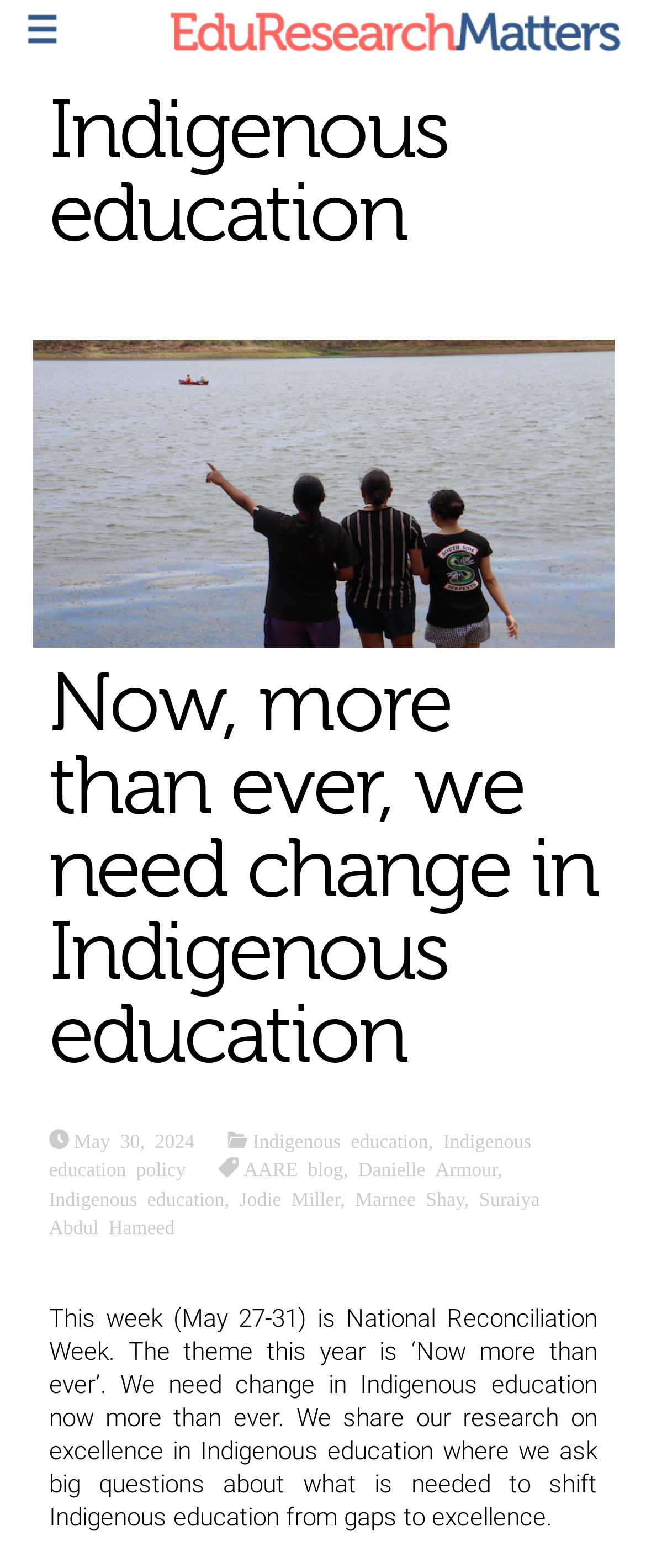Provide an in-depth caption for the contents of the webpage.

The webpage is about Indigenous education, with a focus on National Reconciliation Week. At the top, there is an image with the logo "EduResearch Matters" spanning almost the entire width of the page. Below the image, there is a header section with a heading "Indigenous education" and a link to the right of it. 

Underneath the header, there is a prominent heading "Now, more than ever, we need change in Indigenous education" which is a link. This heading is followed by a series of links, including "May 30, 2024", which is a date, and several links related to Indigenous education, such as "Indigenous education policy" and "AARE blog". These links are separated by commas and are positioned in the middle of the page.

Further down, there is a block of text that discusses the theme of National Reconciliation Week, "Now more than ever", and the need for change in Indigenous education. The text also mentions research on excellence in Indigenous education and the goal of shifting from gaps to excellence. This text is positioned near the bottom of the page.